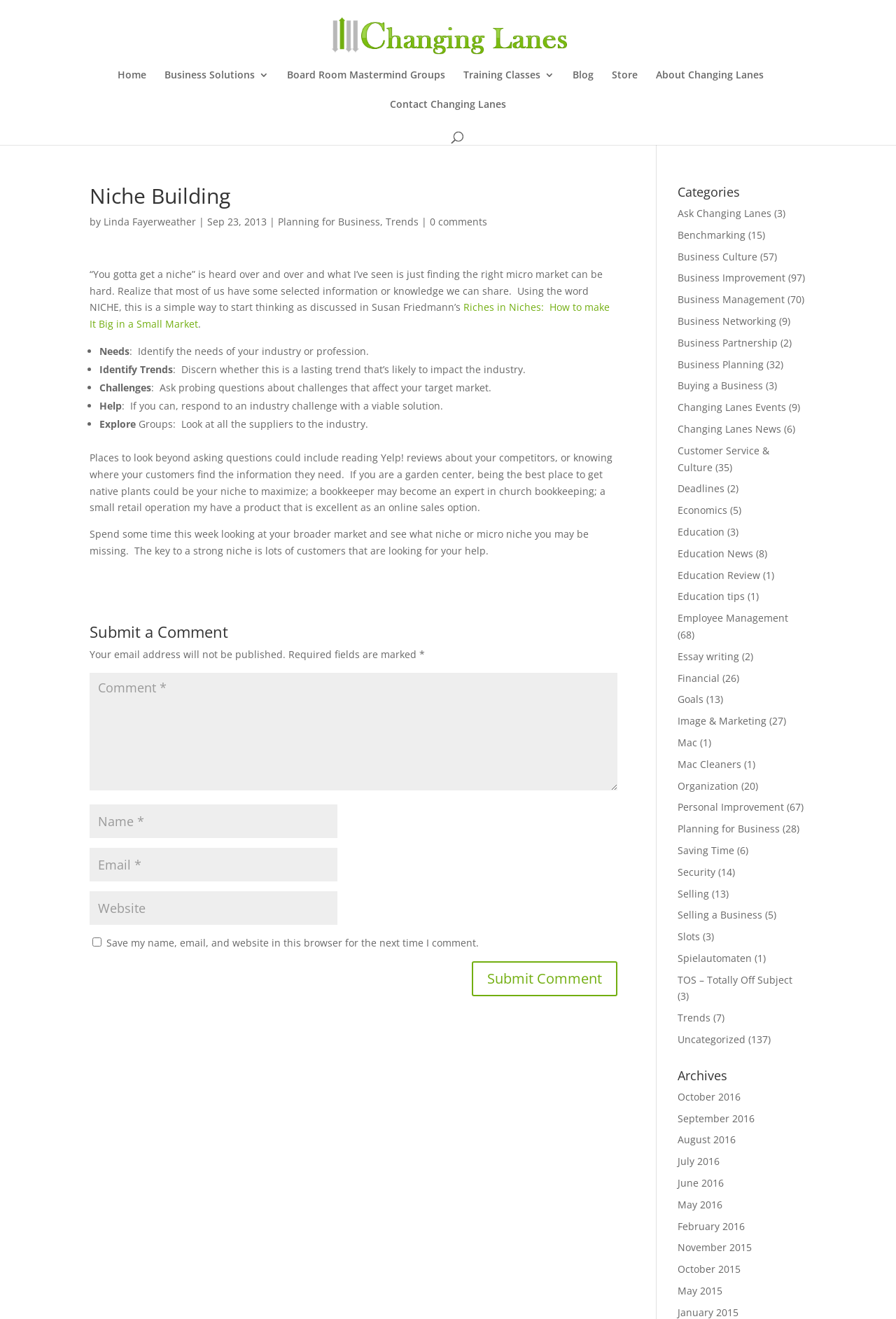Deliver a detailed narrative of the webpage's visual and textual elements.

This webpage is about Niche Building, a business consulting service provided by Changing Lanes, LLC, based in Toledo, Ohio. At the top of the page, there is a logo and a navigation menu with links to different sections of the website, including Home, Business Solutions, Board Room Mastermind Groups, Training Classes, Blog, Store, About Changing Lanes, and Contact Changing Lanes.

Below the navigation menu, there is an article titled "Niche Building" written by Linda Fayerweather on September 23, 2013. The article discusses the importance of finding a niche in business and provides tips on how to identify a niche, including understanding the needs of an industry or profession, discerning trends, asking probing questions about challenges, and responding to industry challenges with viable solutions.

The article is divided into sections with headings and bullet points, making it easy to read and understand. There are also links to related articles and resources throughout the text.

On the right-hand side of the page, there is a section titled "Categories" with links to different categories of articles, including Ask Changing Lanes, Benchmarking, Business Culture, and more. Each category has a number in parentheses indicating the number of articles in that category.

At the bottom of the page, there is a comment section where users can submit their comments and engage with the author and other readers. The comment section includes fields for name, email, and website, as well as a checkbox to save the user's information for future comments. There is also a "Submit Comment" button to submit the comment.